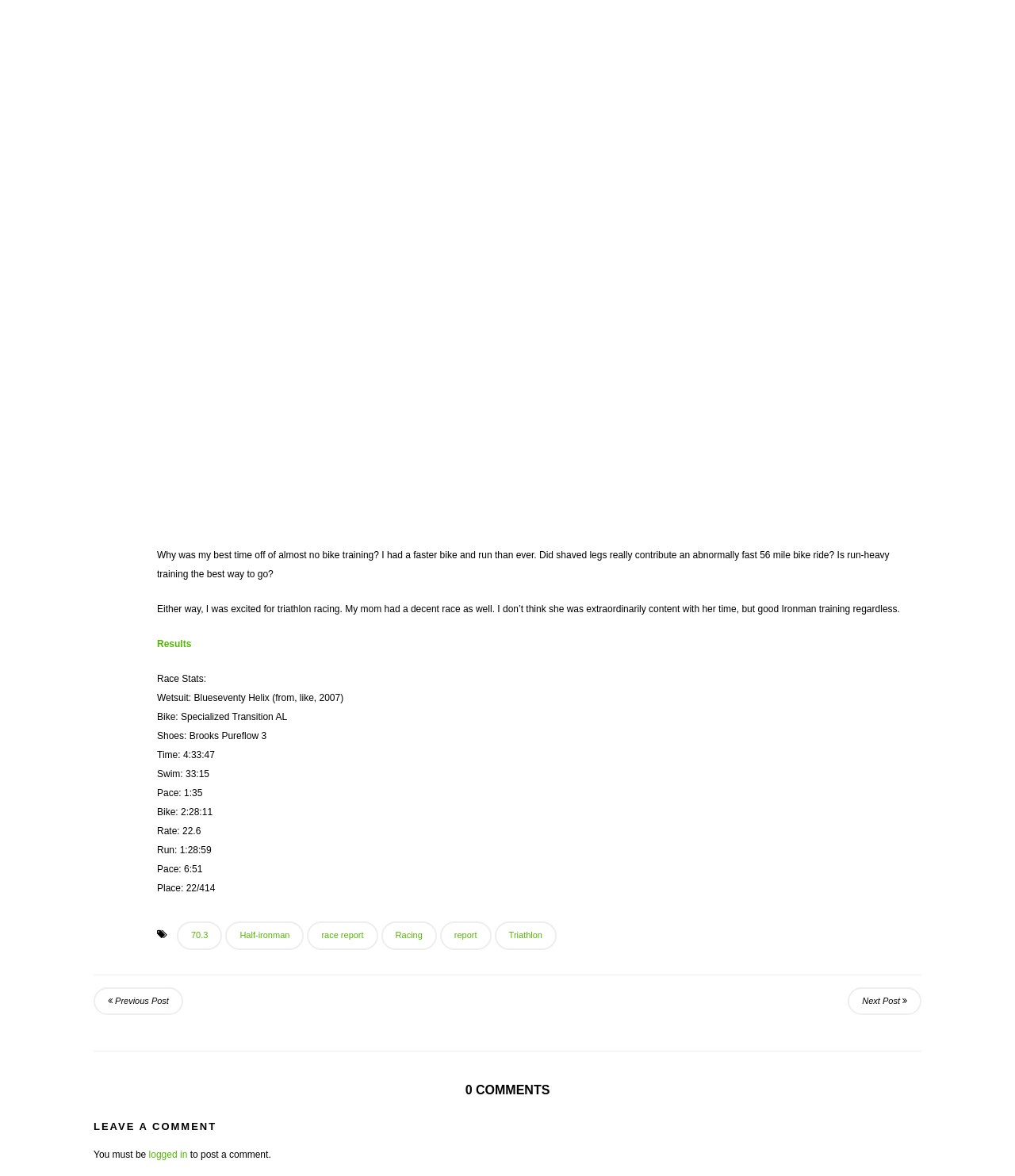What type of bike did the author use?
Provide a detailed answer to the question, using the image to inform your response.

The answer can be found in the 'Bike' section of the race stats, which is located in the middle of the webpage. The text 'Bike: Specialized Transition AL' indicates the type of bike the author used.